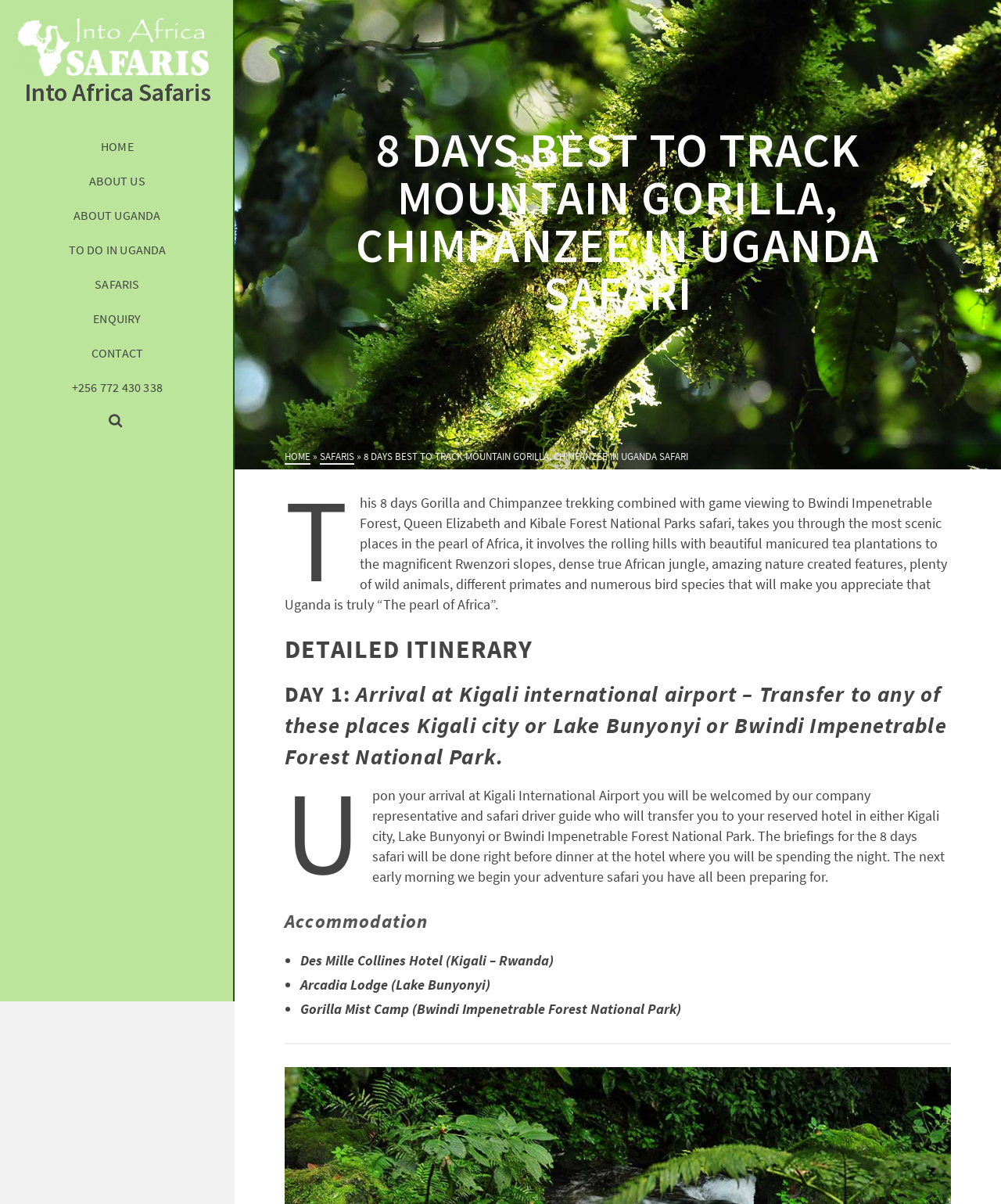Determine the bounding box coordinates for the area you should click to complete the following instruction: "Search for something".

[0.0, 0.336, 0.234, 0.364]